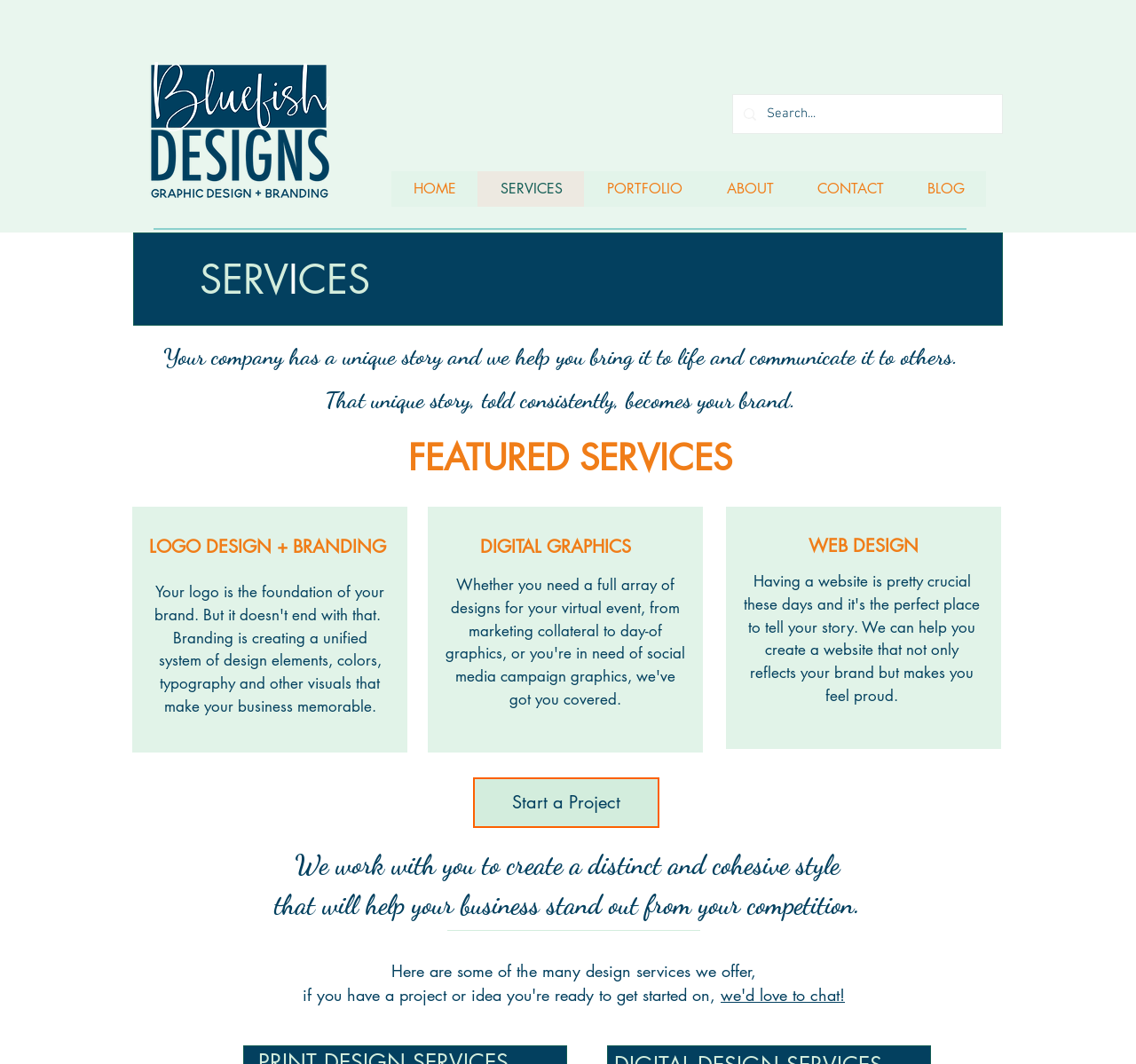Answer the following query concisely with a single word or phrase:
How can I start a project?

Click 'Start a Project'